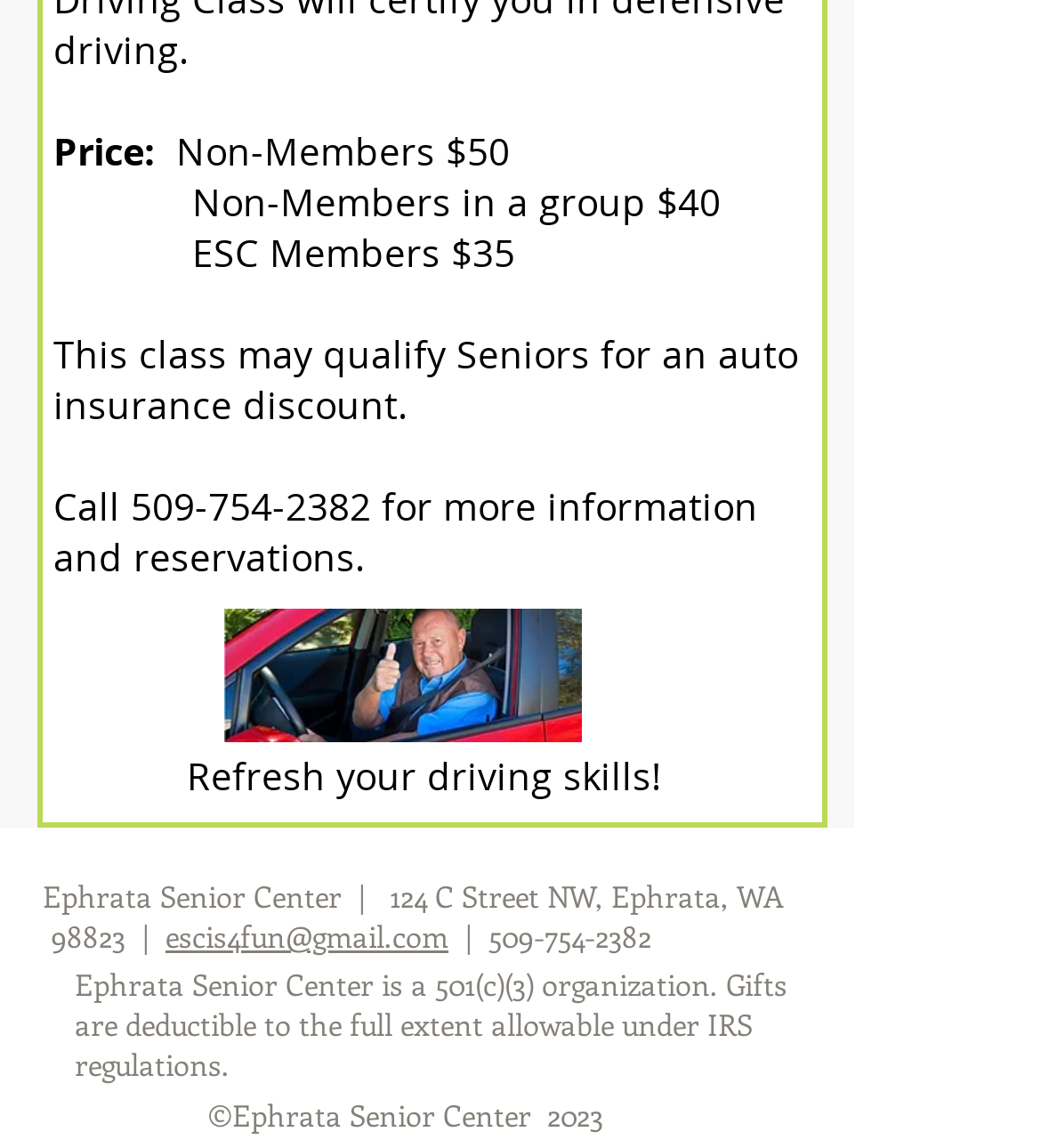Extract the bounding box coordinates for the UI element described as: "509-754-2382".

[0.469, 0.798, 0.626, 0.833]